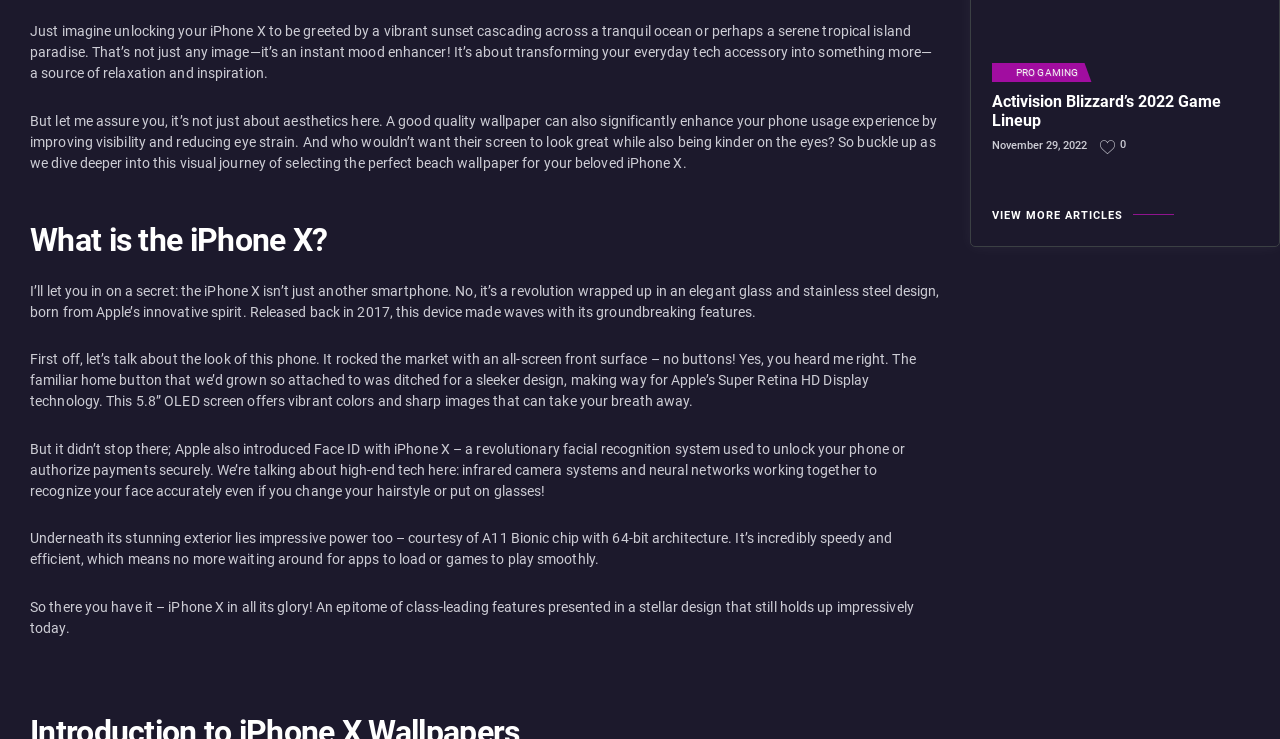Determine the bounding box for the described UI element: "Activision Blizzard’s 2022 Game Lineup".

[0.775, 0.126, 0.983, 0.177]